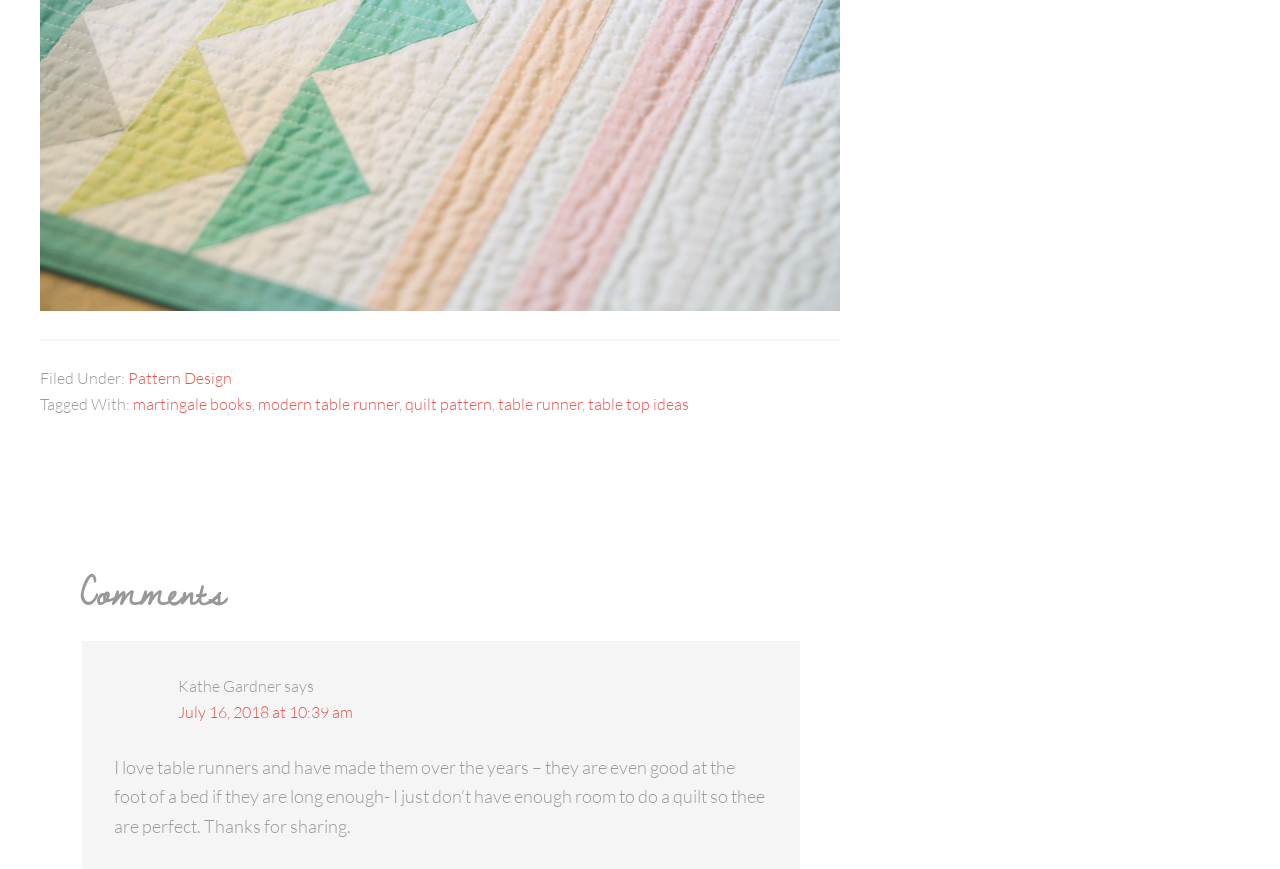Who wrote the first comment?
Provide a concise answer using a single word or phrase based on the image.

Kathe Gardner